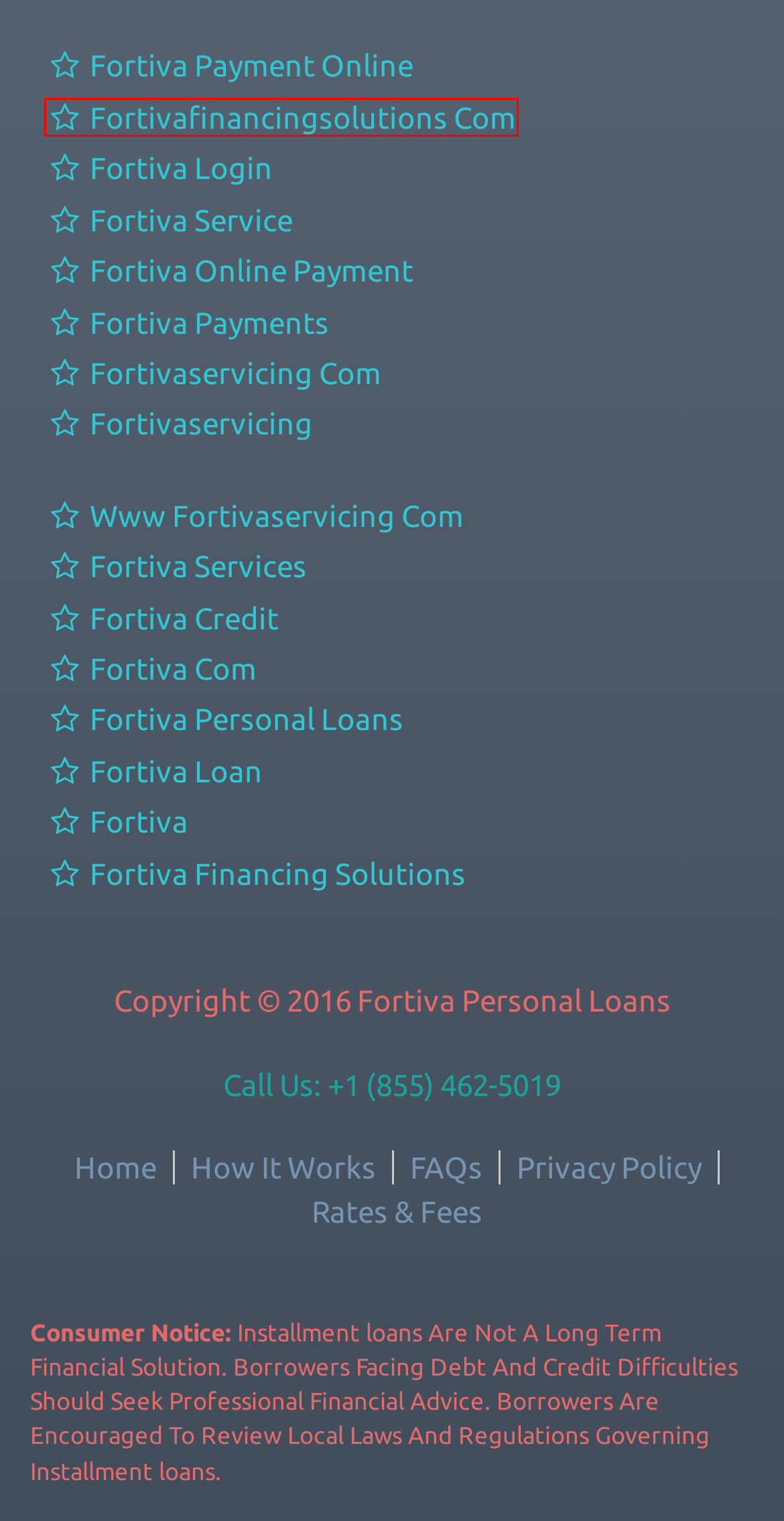Given a webpage screenshot with a UI element marked by a red bounding box, choose the description that best corresponds to the new webpage that will appear after clicking the element. The candidates are:
A. Fortivafinancingsolutions.com | Fortiva Personal Loans
B. Fortiva Login | Fortiva Personal Loans
C. Fortivaservicing | Fortiva Personal Loans
D. Fortiva Personal Loans | Fortiva Personal Loans
E. Fortiva Financing Solutions | Fortiva Personal Loans
F. Fortiva Loan | Fortiva Personal Loans
G. Fortiva.com | Fortiva Personal Loans
H. Fortiva Service | Fortiva Personal Loans

A